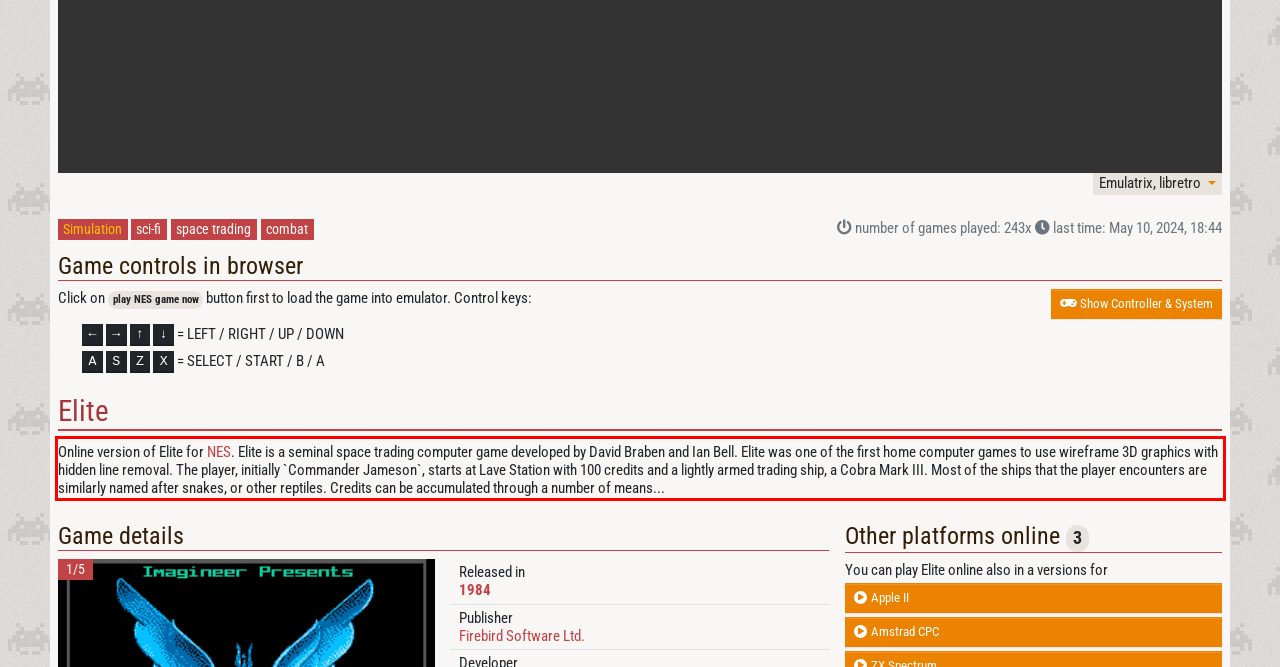Please identify and extract the text from the UI element that is surrounded by a red bounding box in the provided webpage screenshot.

Online version of Elite for NES. Elite is a seminal space trading computer game developed by David Braben and Ian Bell. Elite was one of the first home computer games to use wireframe 3D graphics with hidden line removal. The player, initially `Commander Jameson`, starts at Lave Station with 100 credits and a lightly armed trading ship, a Cobra Mark III. Most of the ships that the player encounters are similarly named after snakes, or other reptiles. Credits can be accumulated through a number of means...